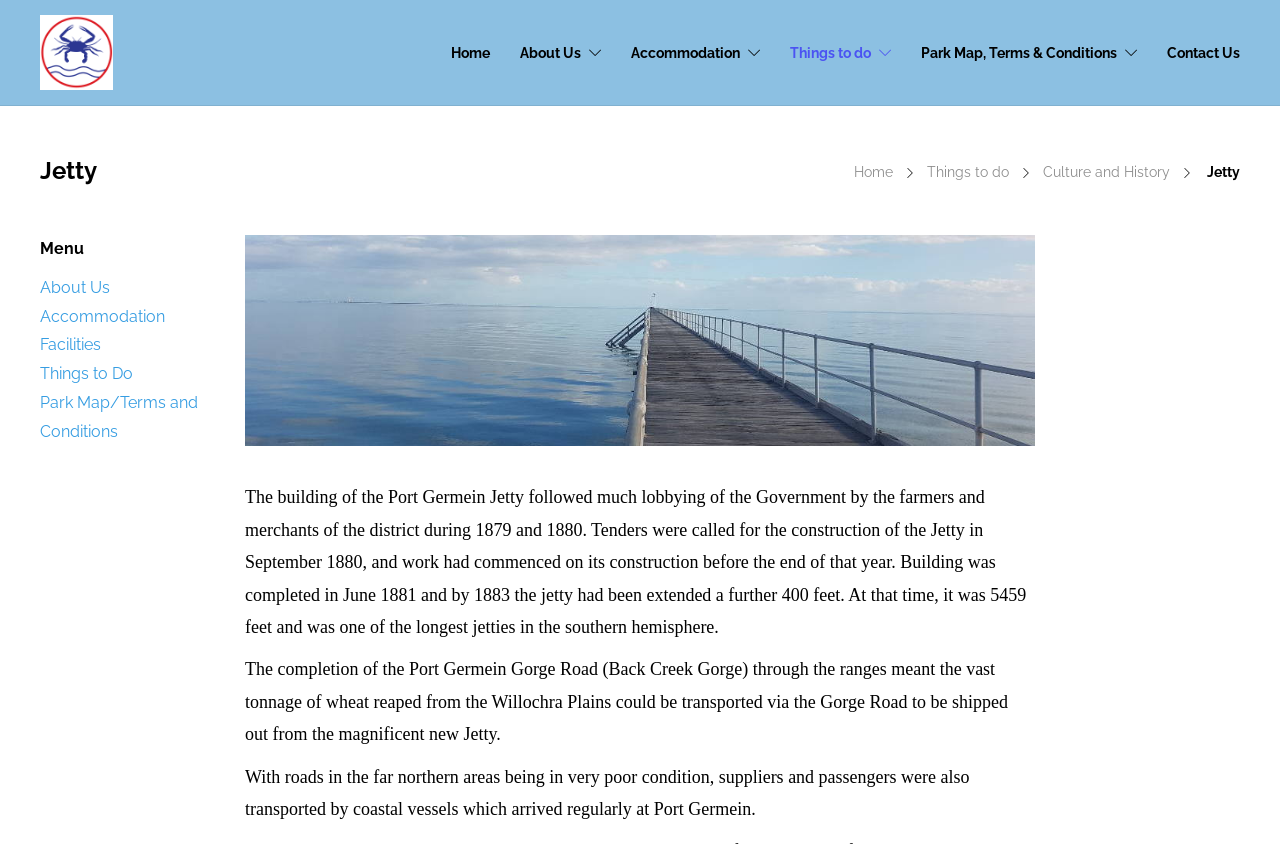Generate an in-depth caption that captures all aspects of the webpage.

The webpage is about Jetty – Port Germein Caravan Park. At the top, there is a logo of Port Germein Caravan Park, which is an image with a link to the park's homepage. Below the logo, there is a navigation menu with links to different sections of the website, including Home, About Us, Accommodation, Things to do, and Park Map, Terms & Conditions.

On the left side of the page, there is a heading "Jetty" followed by a set of links to subtopics, including Home, Things to do, Culture and History, and a generic link to Jetty. Below these links, there is a menu with links to About Us, Accommodation, Facilities, Things to Do, and Park Map/Terms and Conditions.

On the right side of the page, there is a large image that takes up most of the space. Below the image, there are three paragraphs of text that describe the history of the Port Germein Jetty, including its construction, extension, and significance in the transportation of wheat and other goods. The text also mentions the importance of the Port Germein Gorge Road and the use of coastal vessels for transportation.